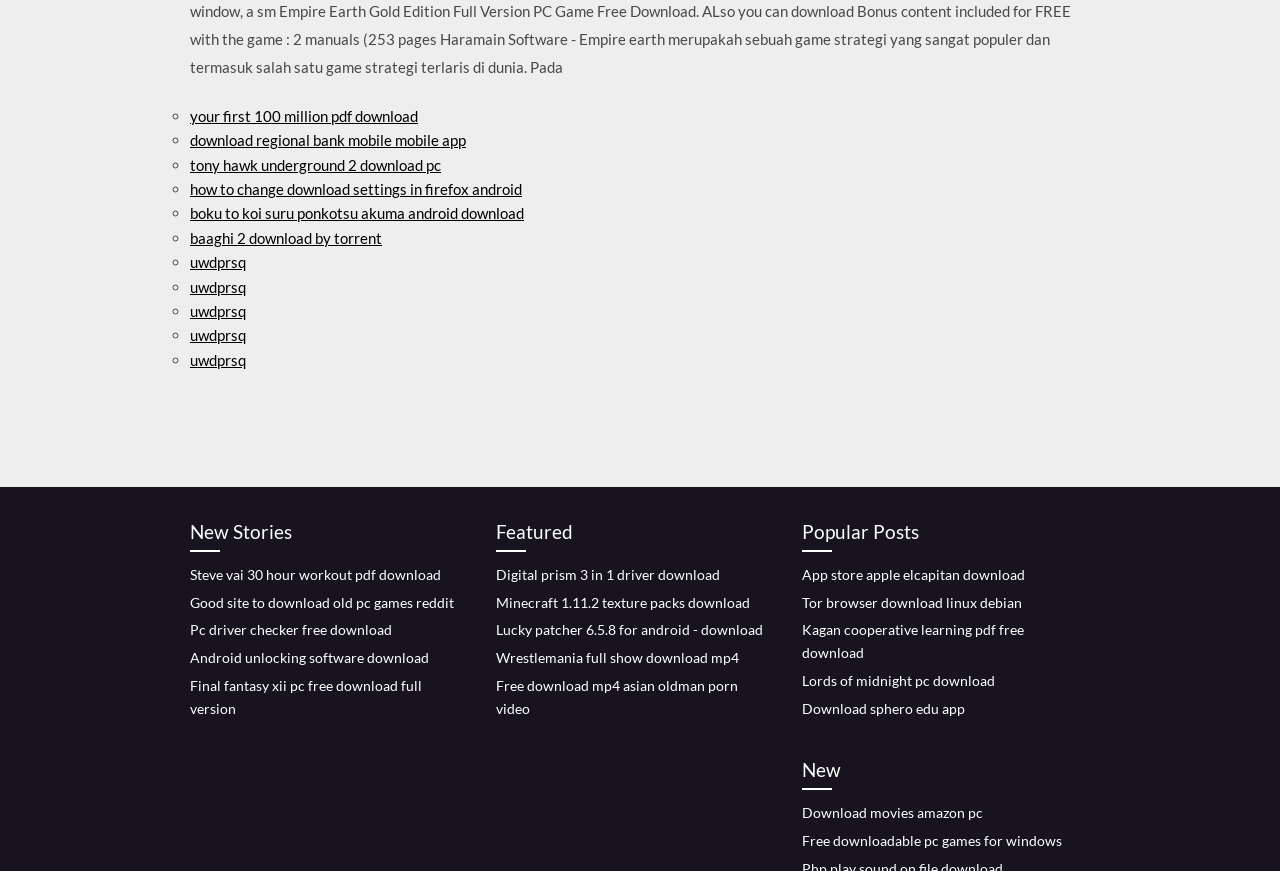Please identify the bounding box coordinates of the region to click in order to complete the given instruction: "Click on 'Aug »'". The coordinates should be four float numbers between 0 and 1, i.e., [left, top, right, bottom].

None